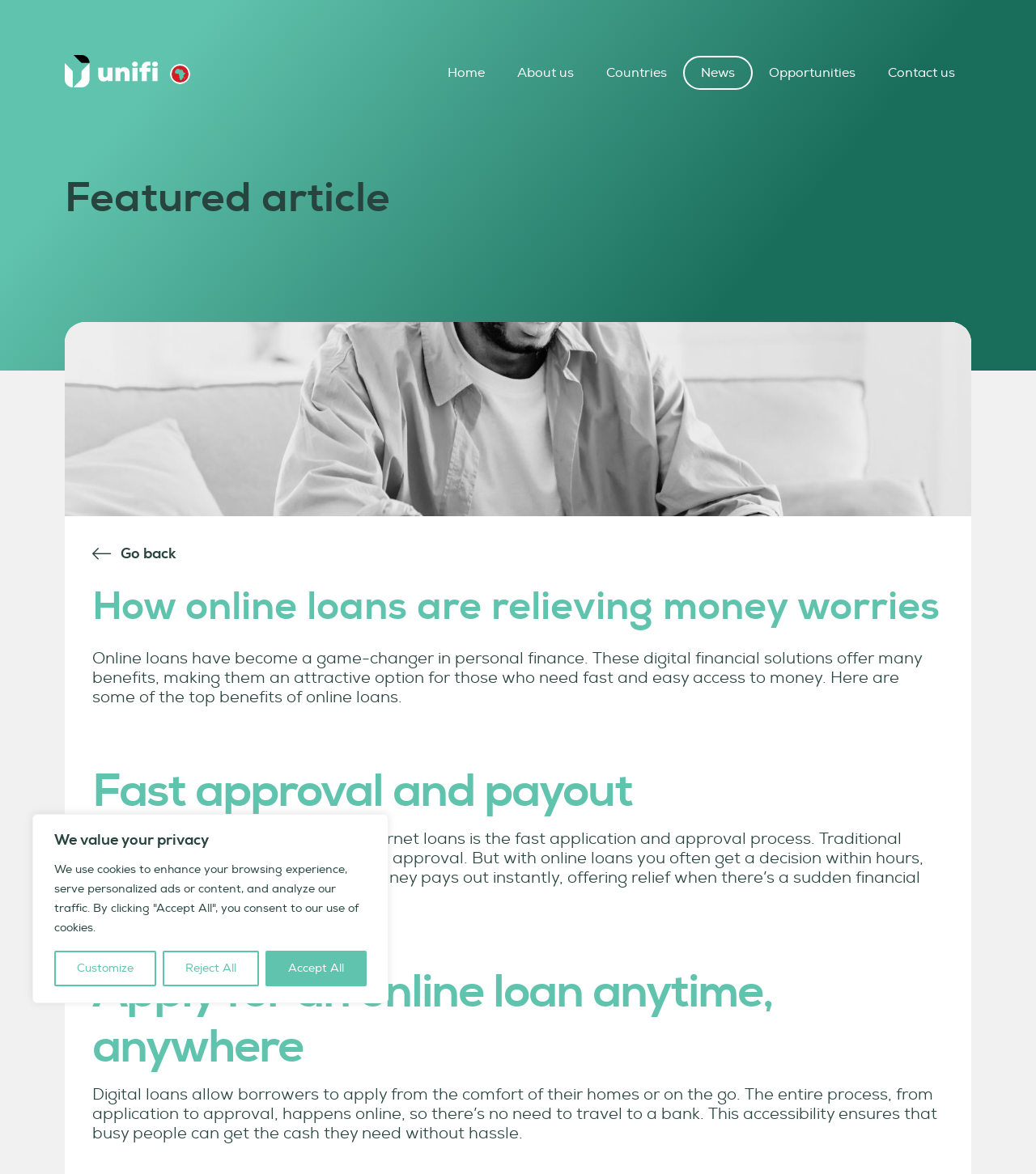Find and specify the bounding box coordinates that correspond to the clickable region for the instruction: "Click the 'Go back' link".

[0.07, 0.457, 0.19, 0.487]